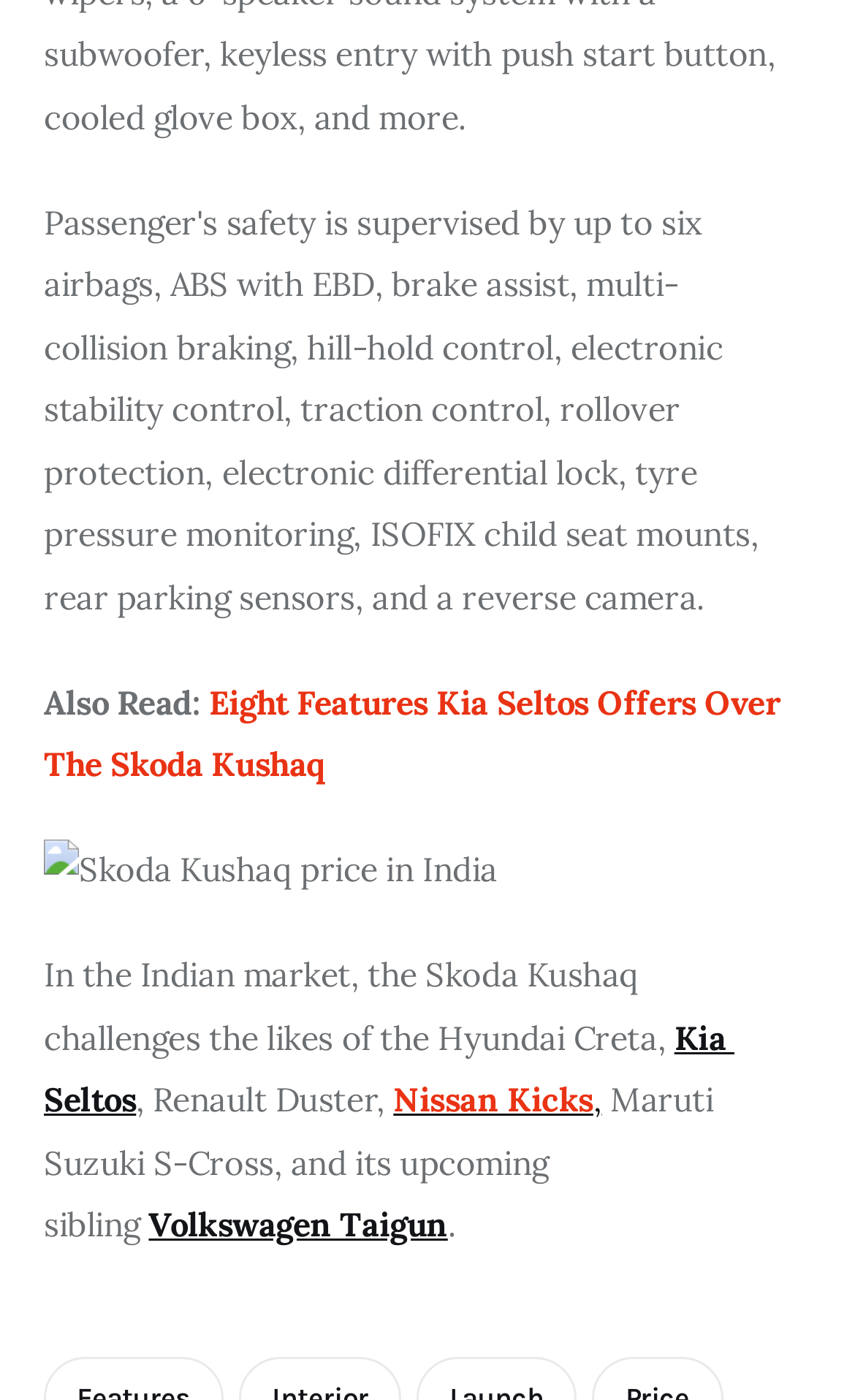What is the price of the Skoda Kushaq in India?
Examine the image and give a concise answer in one word or a short phrase.

Not mentioned